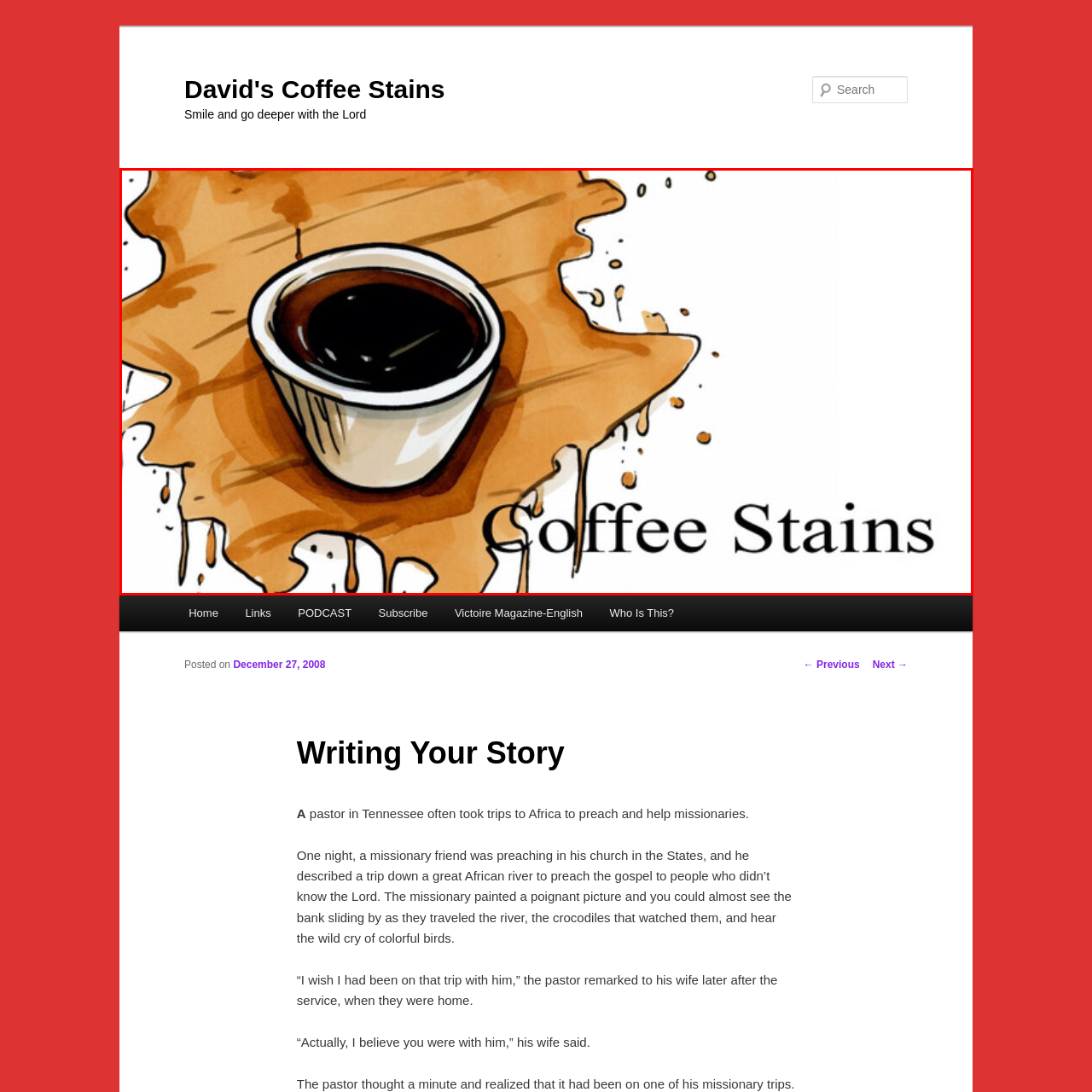Focus on the part of the image that is marked with a yellow outline and respond in detail to the following inquiry based on what you observe: 
What is the theme of the illustration?

The caption explains that the illustration harmoniously blends the themes of coffee culture and storytelling, evoking a cozy atmosphere and inviting viewers to reflect on the moments shared over a cup of coffee.